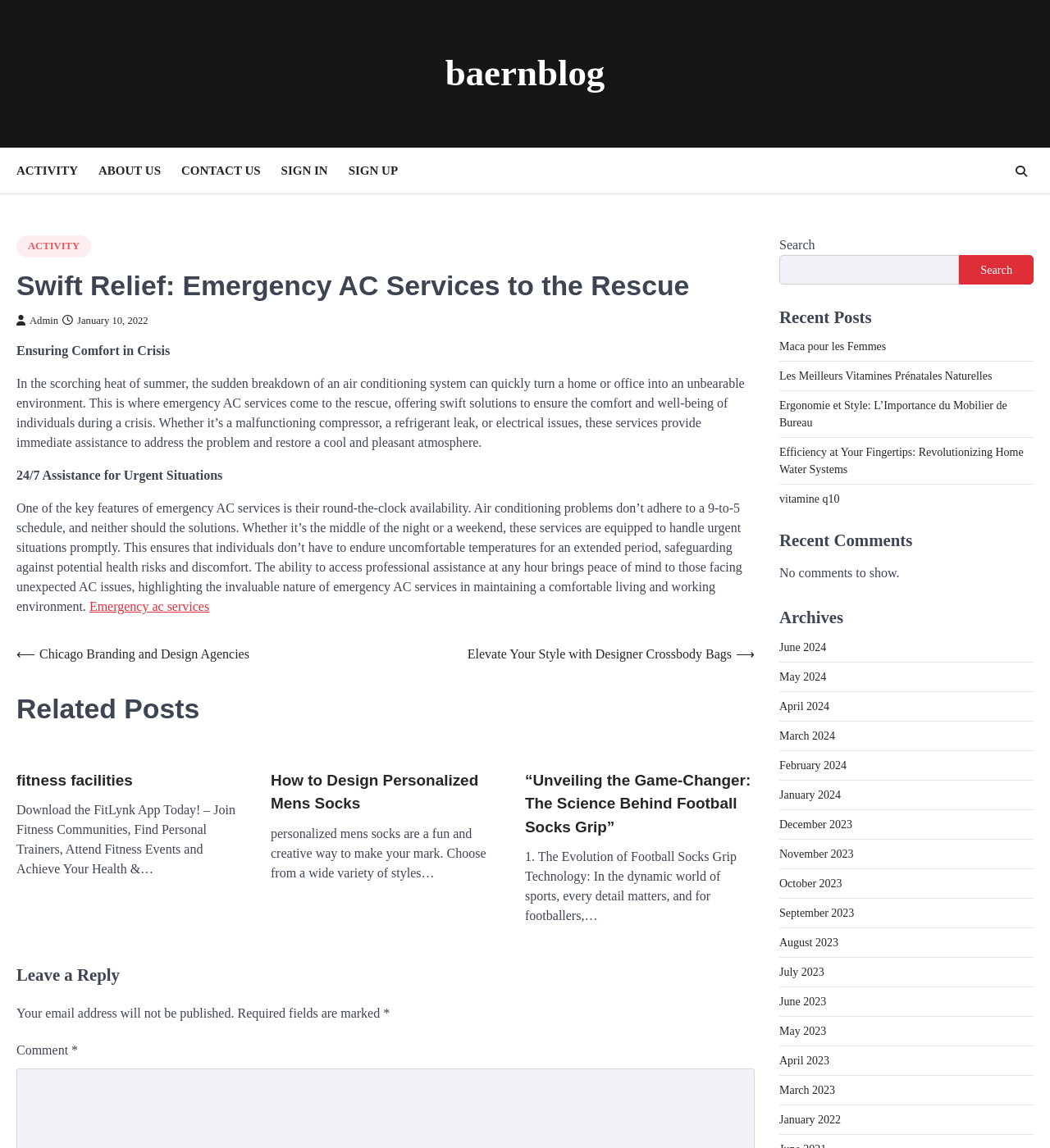What is the main topic of this webpage?
Based on the screenshot, respond with a single word or phrase.

Emergency AC Services